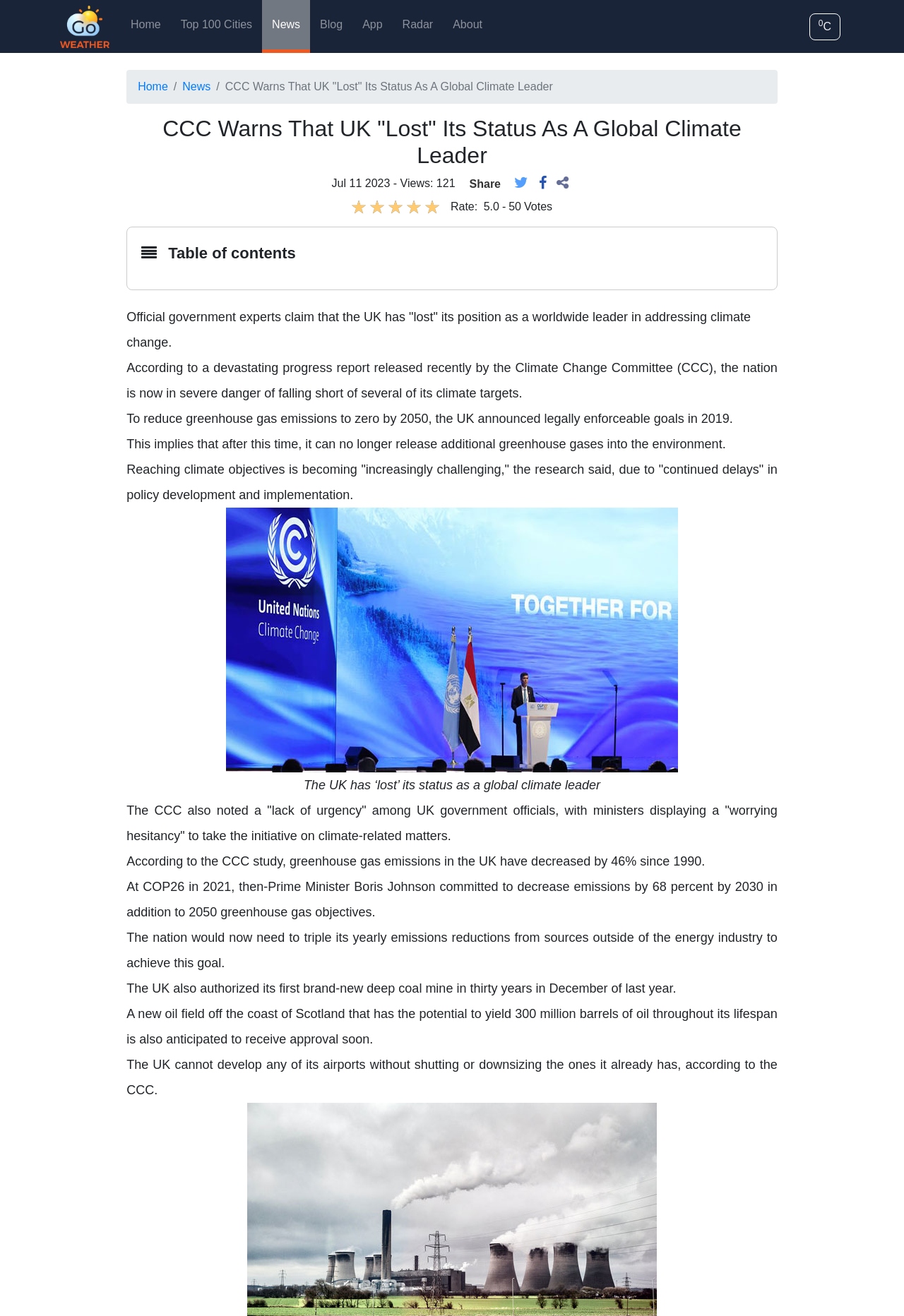Please identify the bounding box coordinates of the element I need to click to follow this instruction: "Search for something".

None